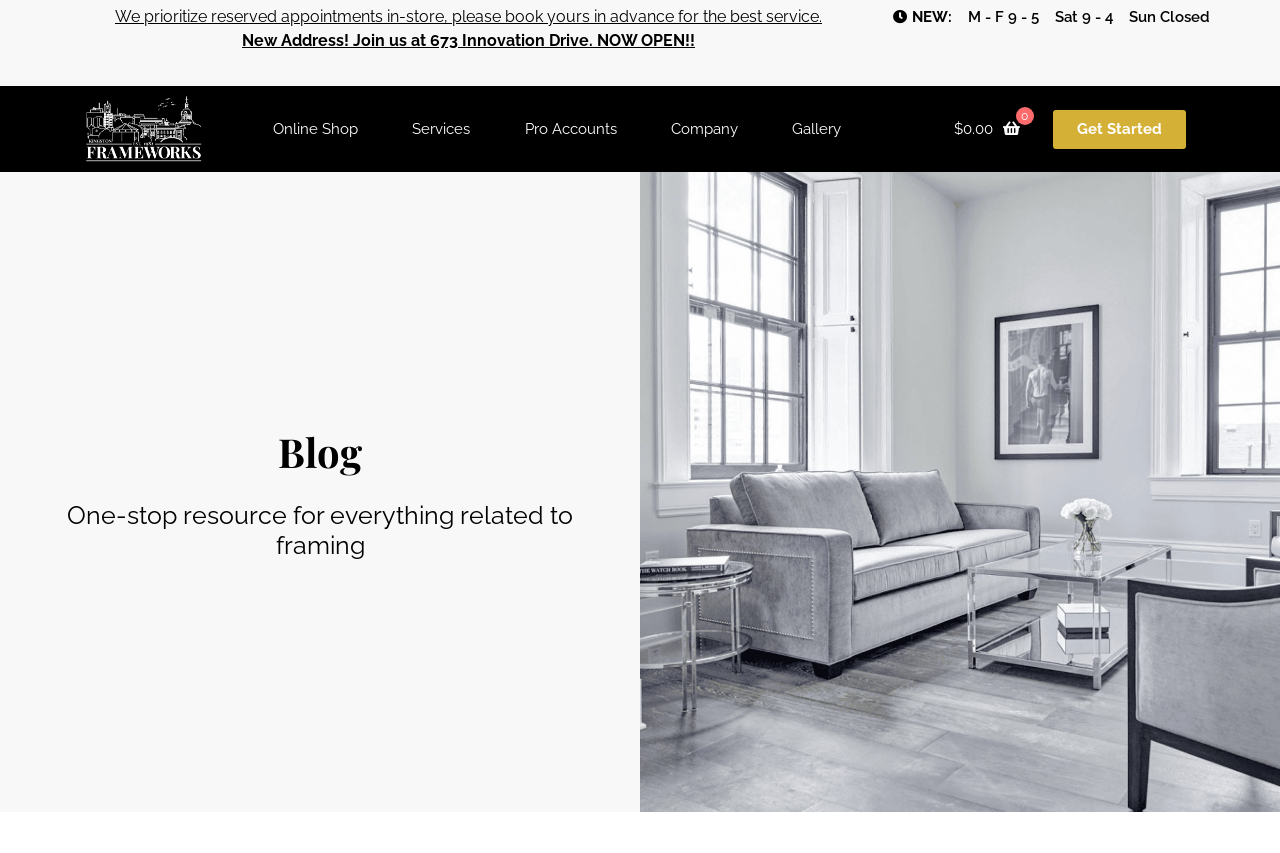Explain in detail what is displayed on the webpage.

The webpage is a blog about framing, specifically from Kingston Frameworks. At the top, there is a notice about prioritizing reserved appointments in-store and a announcement about a new address. Below this, there is a section with the store's hours of operation, including Monday to Friday, Saturday, and Sunday.

To the right of the hours section, there are several links, including "Online Shop", "Services", "Pro Accounts", "Company", and "Gallery". These links are aligned horizontally and take up about half of the screen width.

Below the links, there is a shopping cart icon with a "$0.00" label next to it, indicating that the cart is empty. To the right of the cart, there is a "Get Started" button.

The main content of the blog is headed by a title "Blog" and a subtitle "One-stop resource for everything related to framing". This section takes up the majority of the screen and is likely where the blog posts will be displayed.